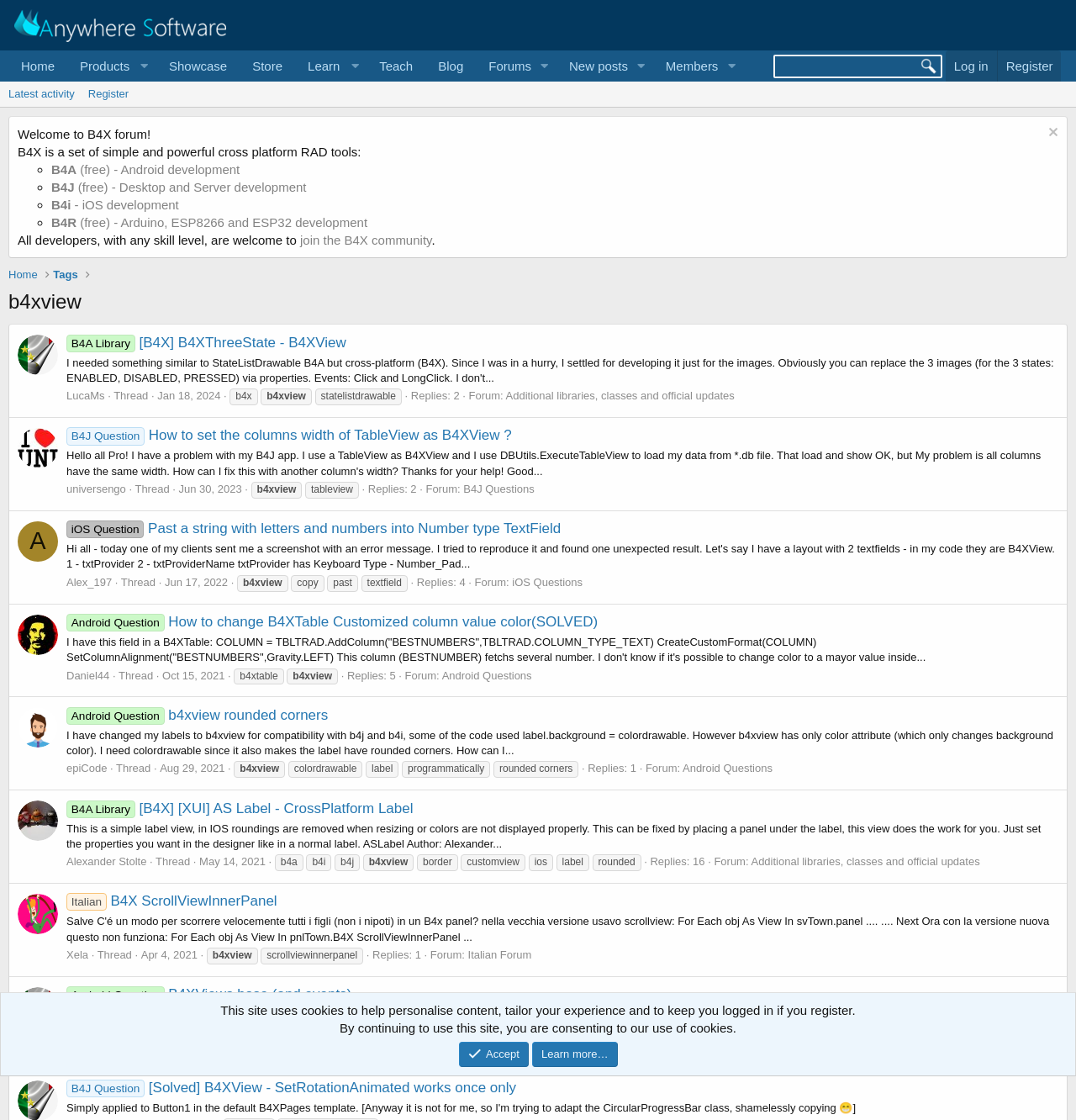Please identify the bounding box coordinates of the element on the webpage that should be clicked to follow this instruction: "Click on the 'B4A (free) - Android development' link". The bounding box coordinates should be given as four float numbers between 0 and 1, formatted as [left, top, right, bottom].

[0.048, 0.145, 0.223, 0.158]